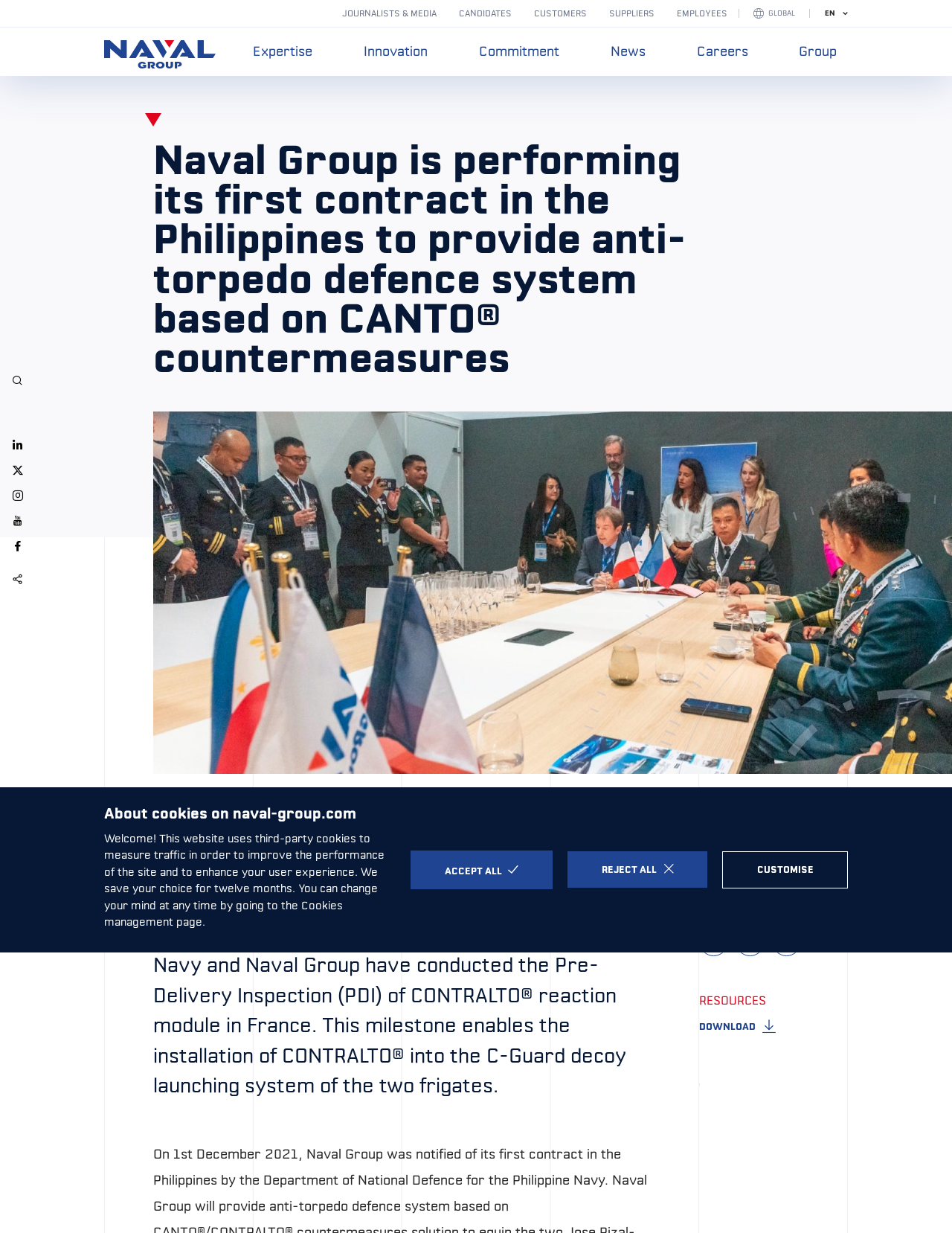Identify the bounding box coordinates of the area you need to click to perform the following instruction: "View the news".

[0.641, 0.023, 0.69, 0.062]